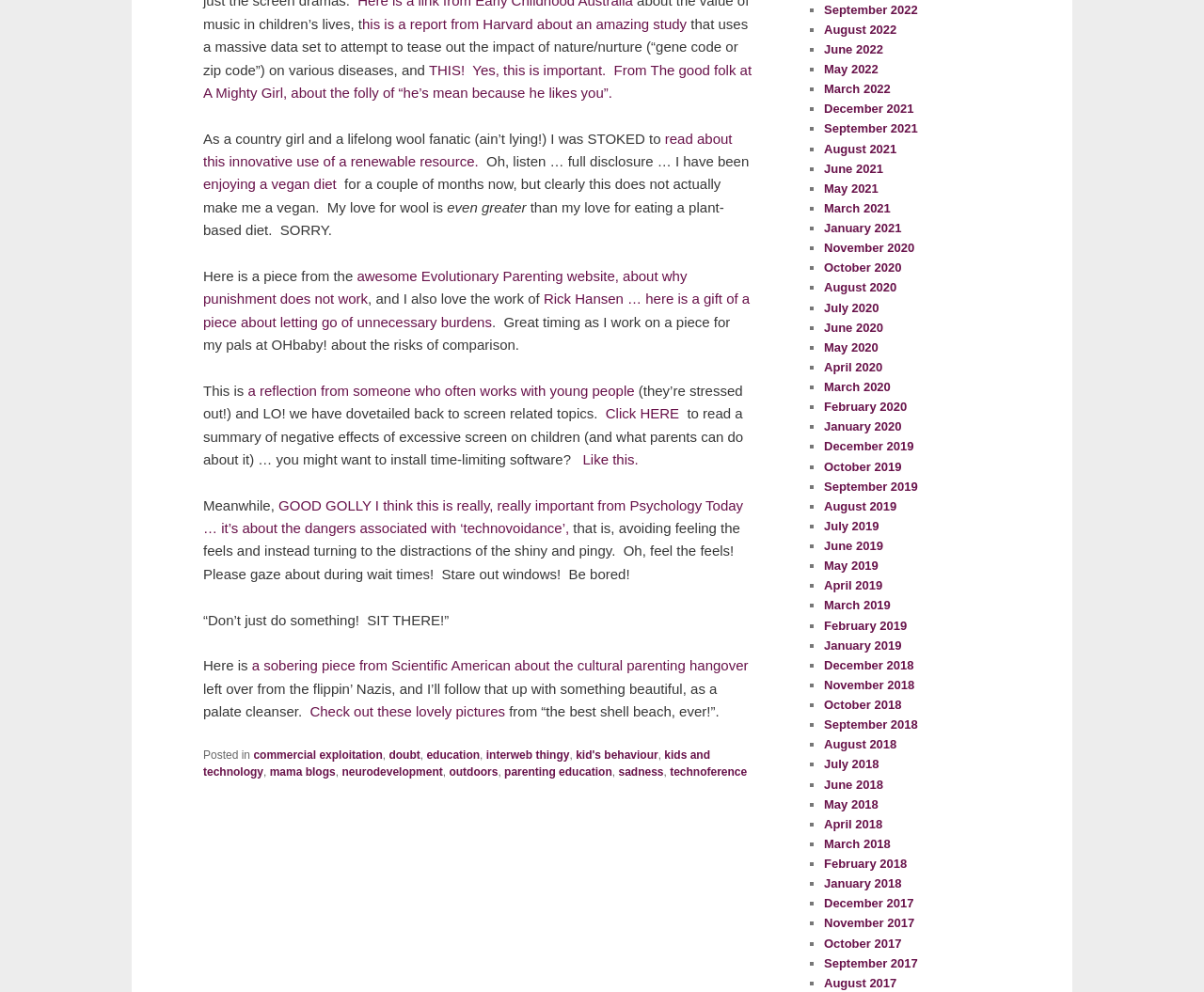Find the bounding box coordinates of the clickable region needed to perform the following instruction: "View the post from September 2022". The coordinates should be provided as four float numbers between 0 and 1, i.e., [left, top, right, bottom].

[0.684, 0.003, 0.762, 0.017]